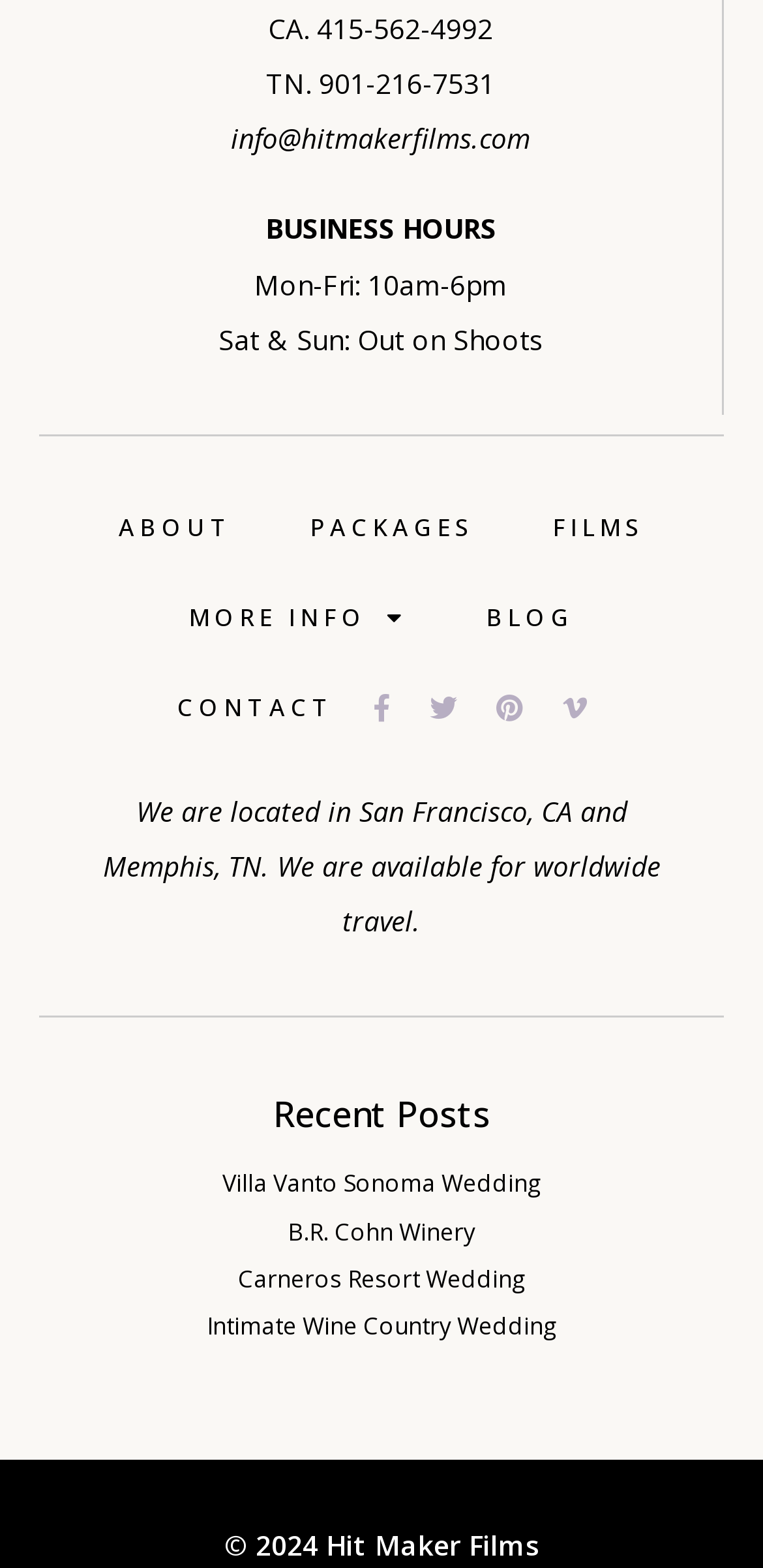Find the bounding box coordinates for the HTML element described as: "Villa Vanto Sonoma Wedding". The coordinates should consist of four float values between 0 and 1, i.e., [left, top, right, bottom].

[0.291, 0.744, 0.709, 0.765]